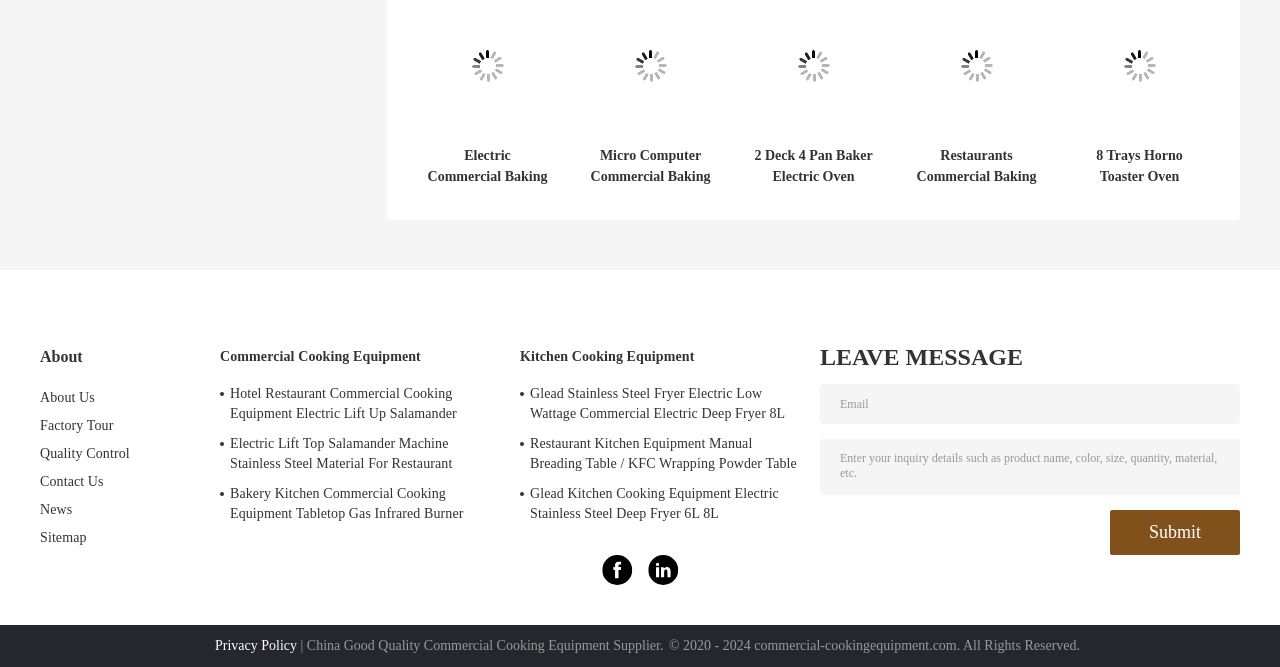Show me the bounding box coordinates of the clickable region to achieve the task as per the instruction: "Enter email address".

[0.641, 0.575, 0.969, 0.635]